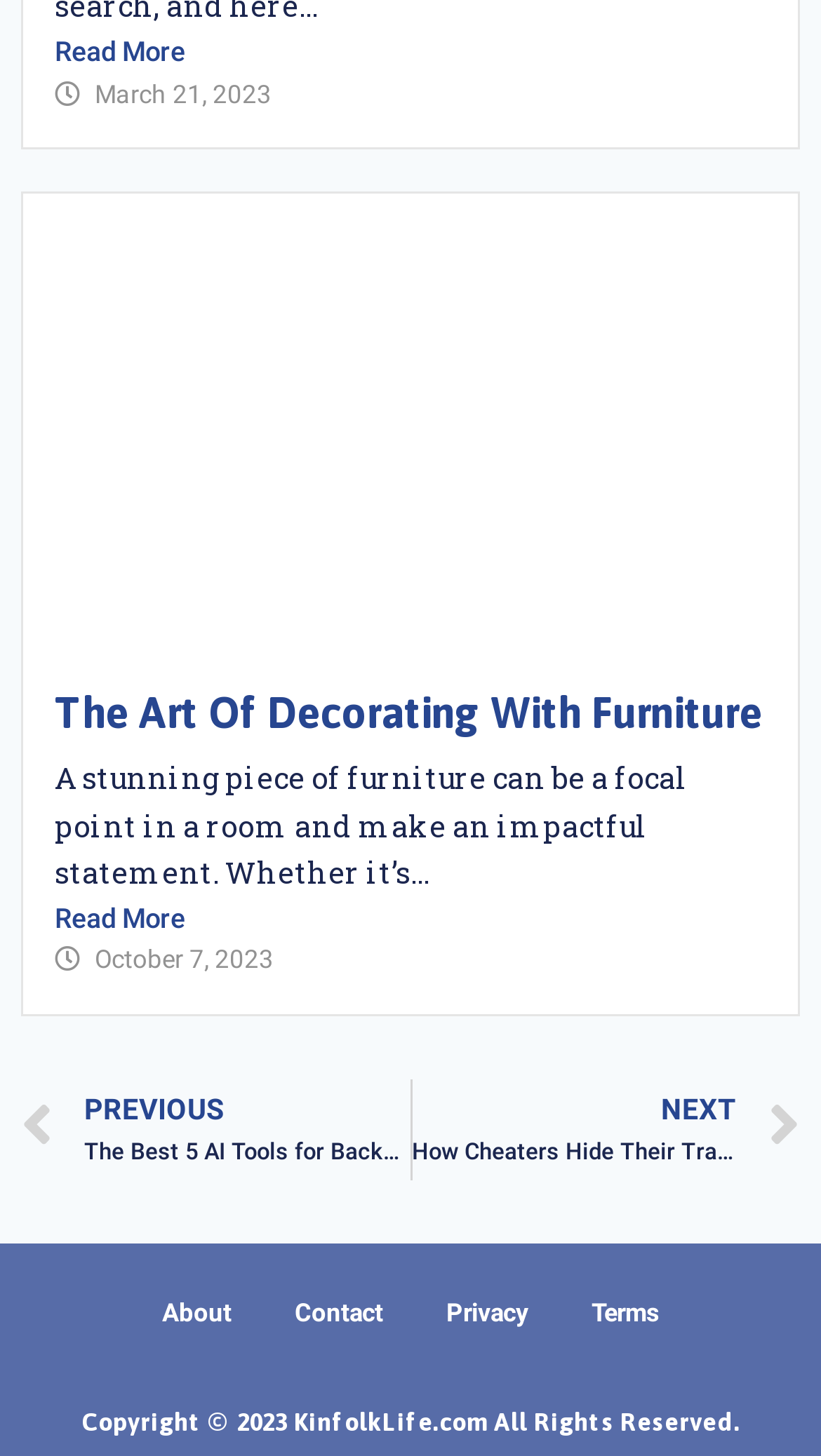Please specify the bounding box coordinates in the format (top-left x, top-left y, bottom-right x, bottom-right y), with all values as floating point numbers between 0 and 1. Identify the bounding box of the UI element described by: Contact

[0.321, 0.868, 0.505, 0.934]